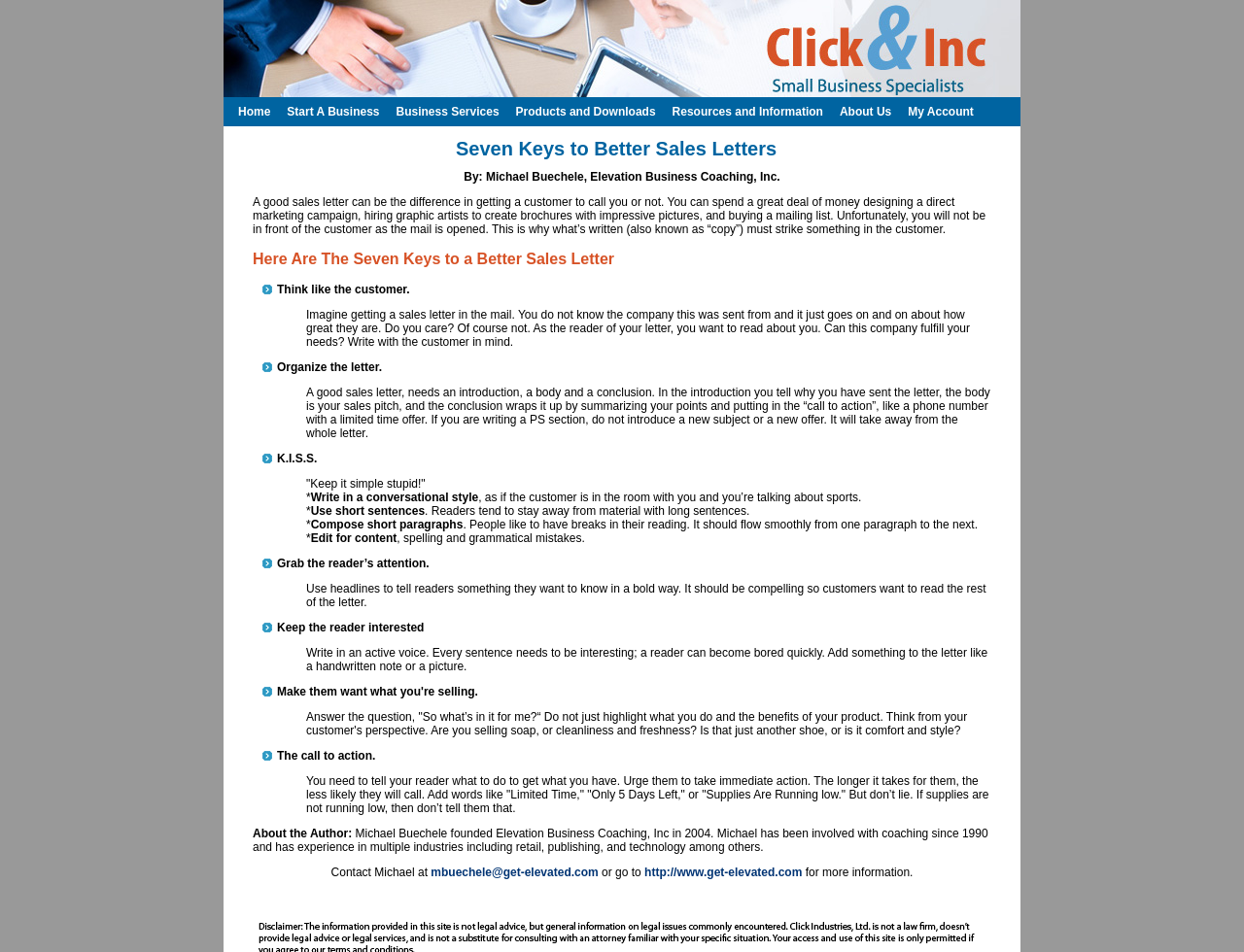Please reply with a single word or brief phrase to the question: 
What is the seventh key to a better sales letter?

The call to action